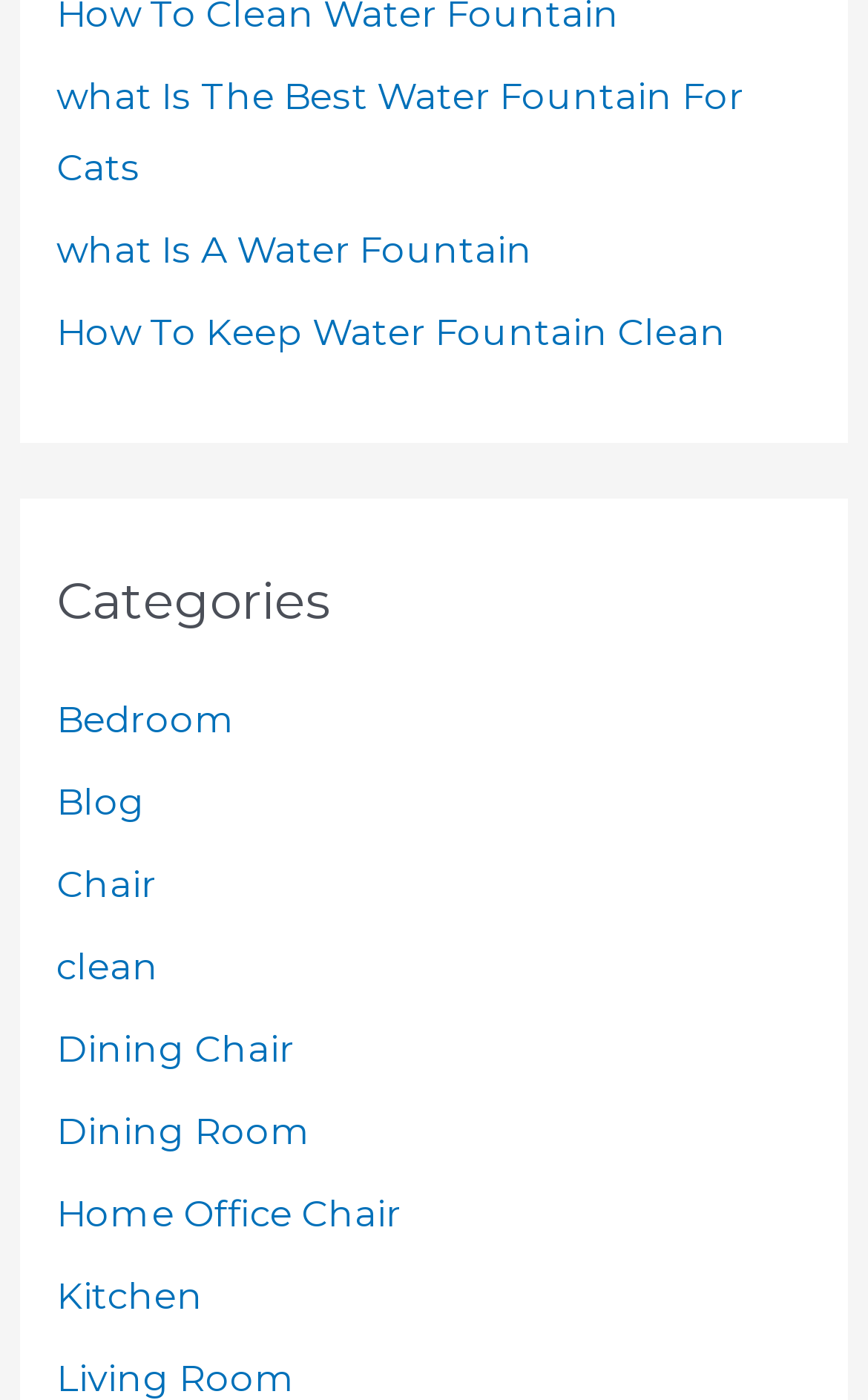Find the bounding box coordinates for the area that should be clicked to accomplish the instruction: "learn about the best water fountain for cats".

[0.065, 0.052, 0.857, 0.136]